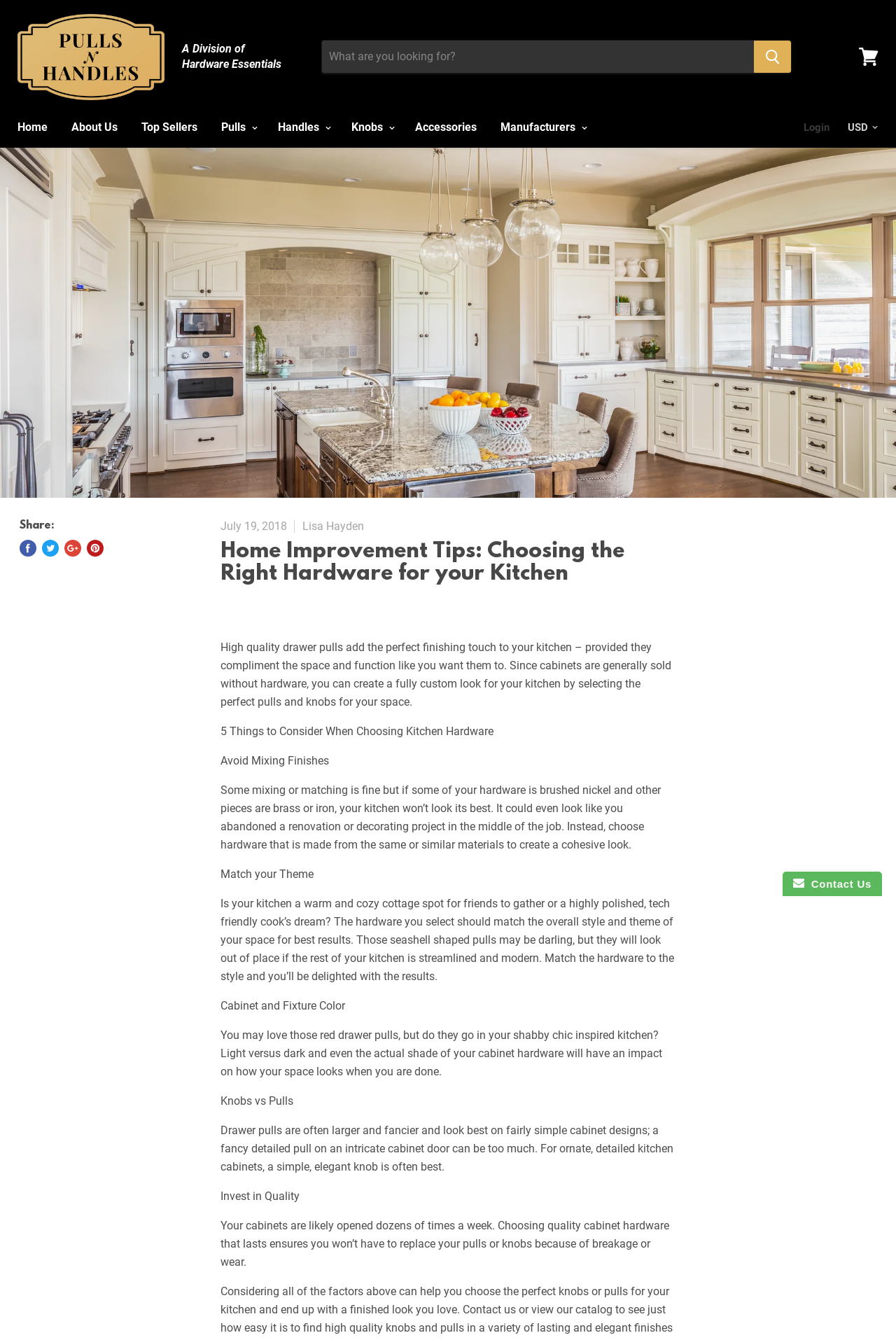Find the bounding box coordinates of the clickable area required to complete the following action: "Search for something".

[0.359, 0.031, 0.841, 0.055]